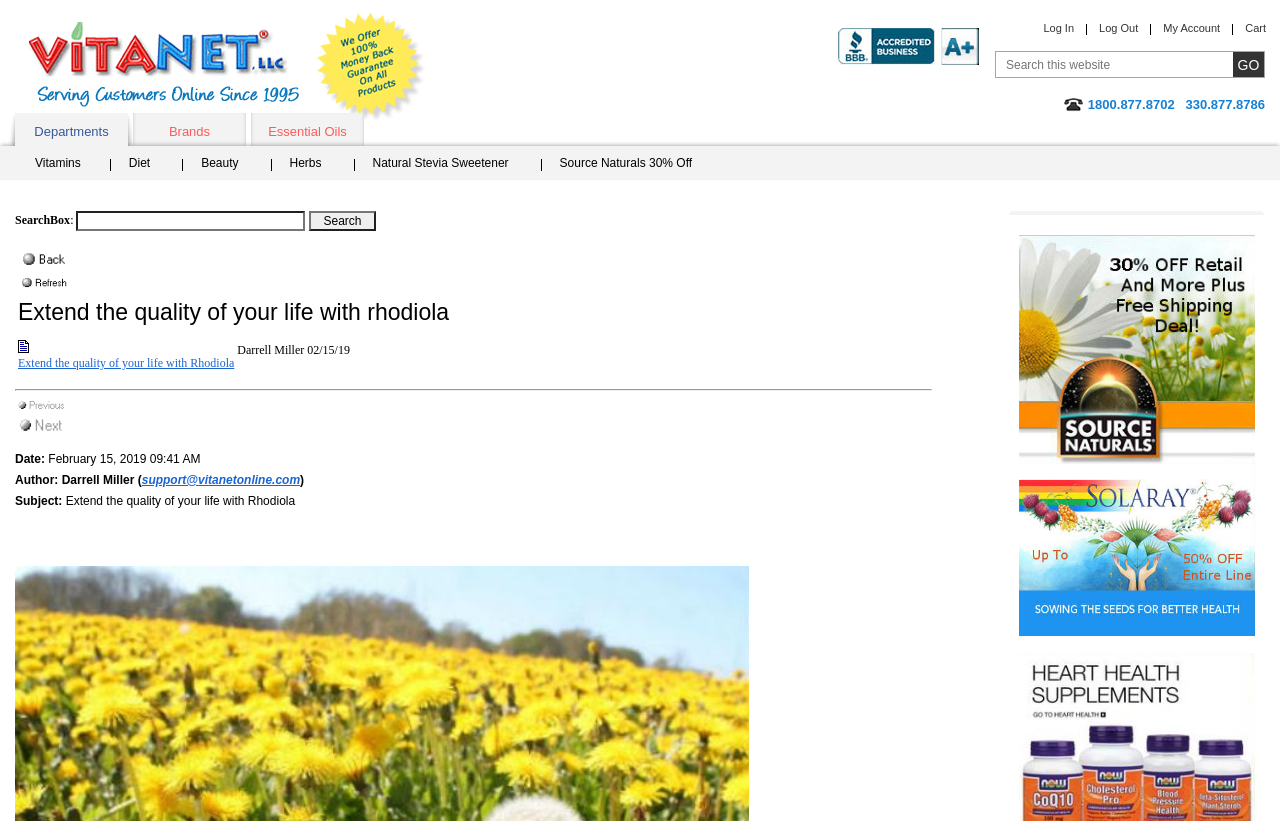What is the name of the company accredited by BBB?
Answer the question with a single word or phrase, referring to the image.

VitaNet